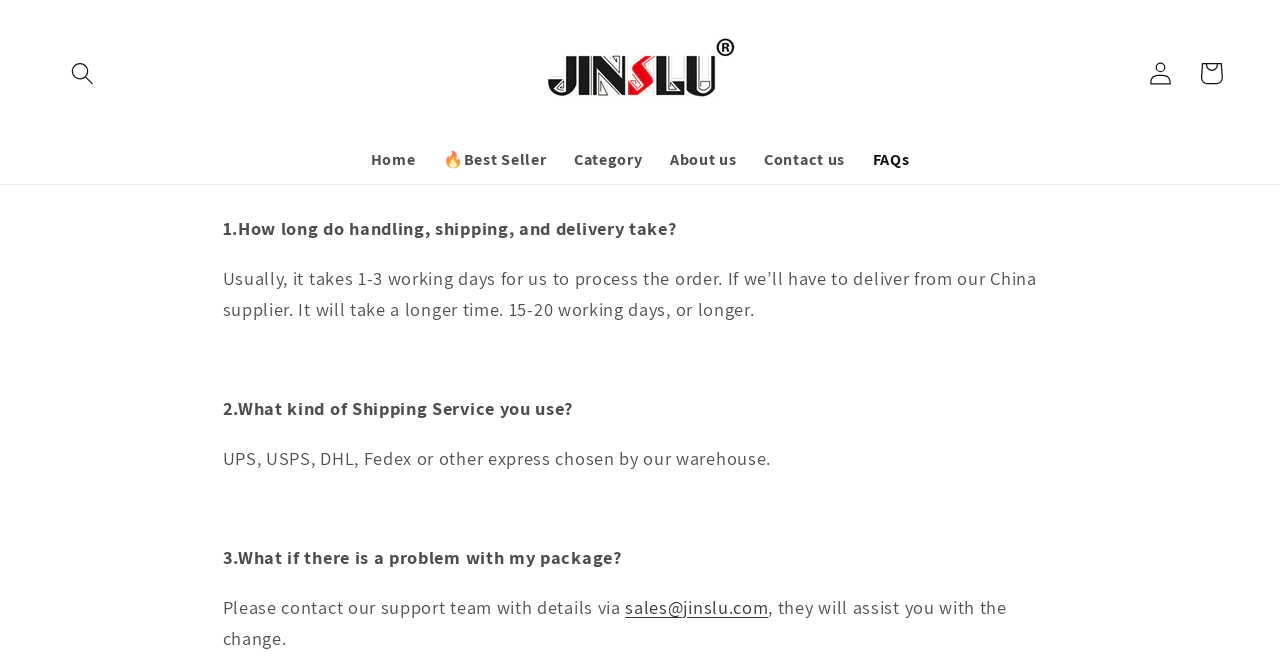Determine the bounding box for the UI element that matches this description: "🔥Best Seller".

[0.335, 0.205, 0.438, 0.277]